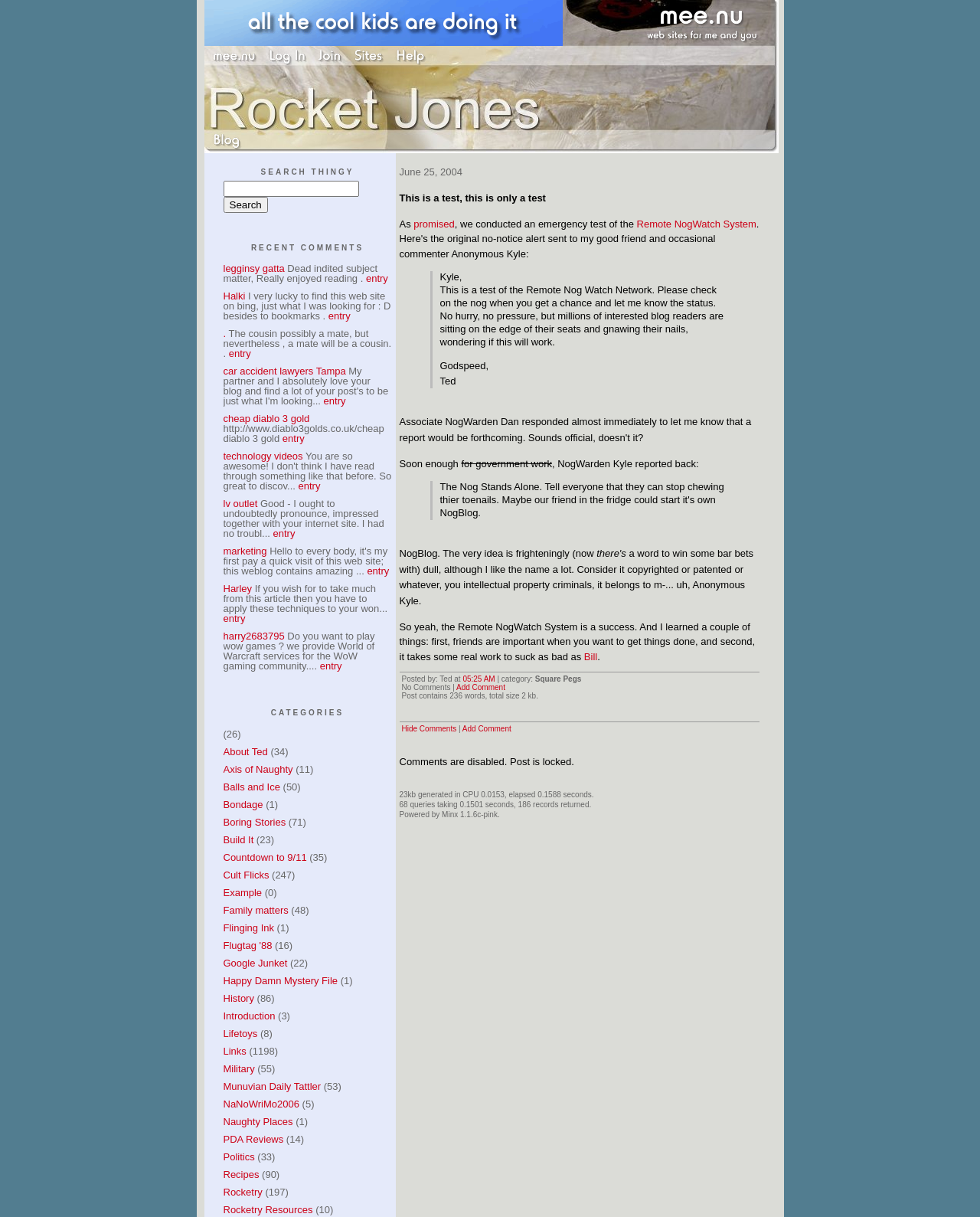Please determine the bounding box coordinates of the element's region to click in order to carry out the following instruction: "Click the 'Join' link". The coordinates should be four float numbers between 0 and 1, i.e., [left, top, right, bottom].

[0.324, 0.045, 0.358, 0.055]